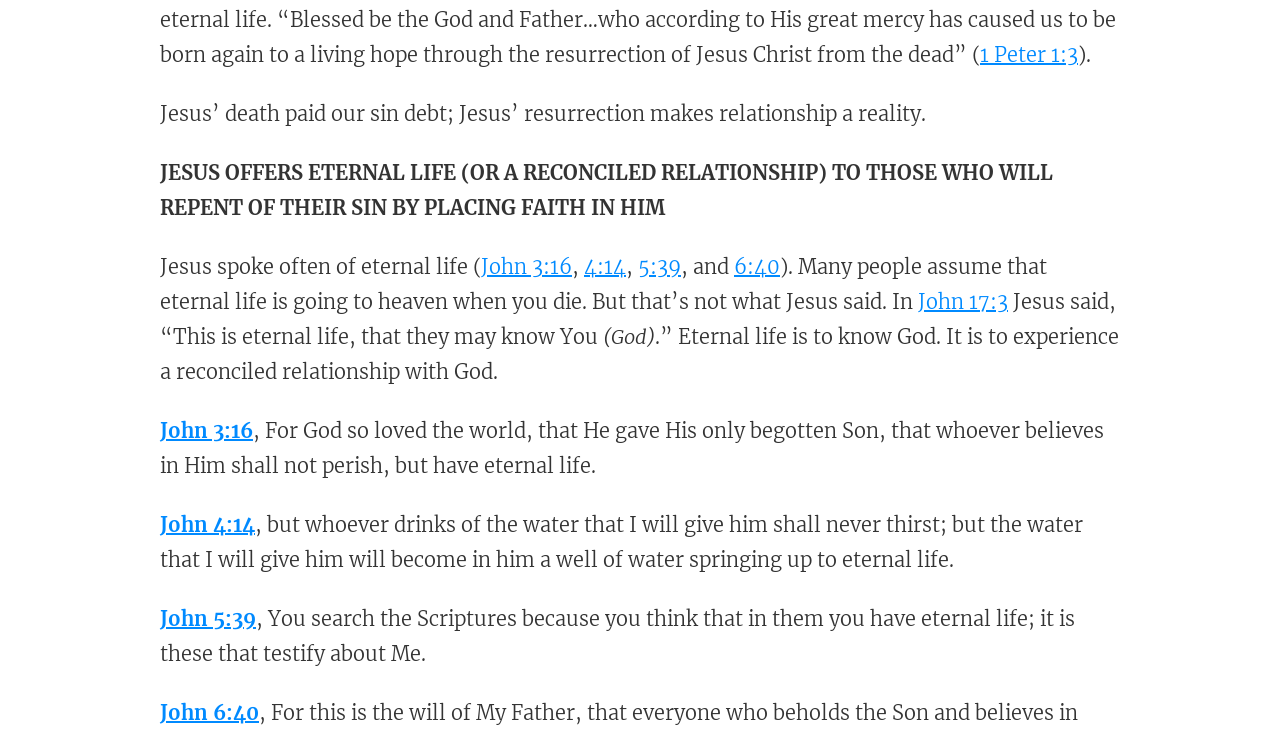Locate the bounding box coordinates of the area you need to click to fulfill this instruction: 'Explore 'John 17:3''. The coordinates must be in the form of four float numbers ranging from 0 to 1: [left, top, right, bottom].

[0.717, 0.393, 0.788, 0.427]